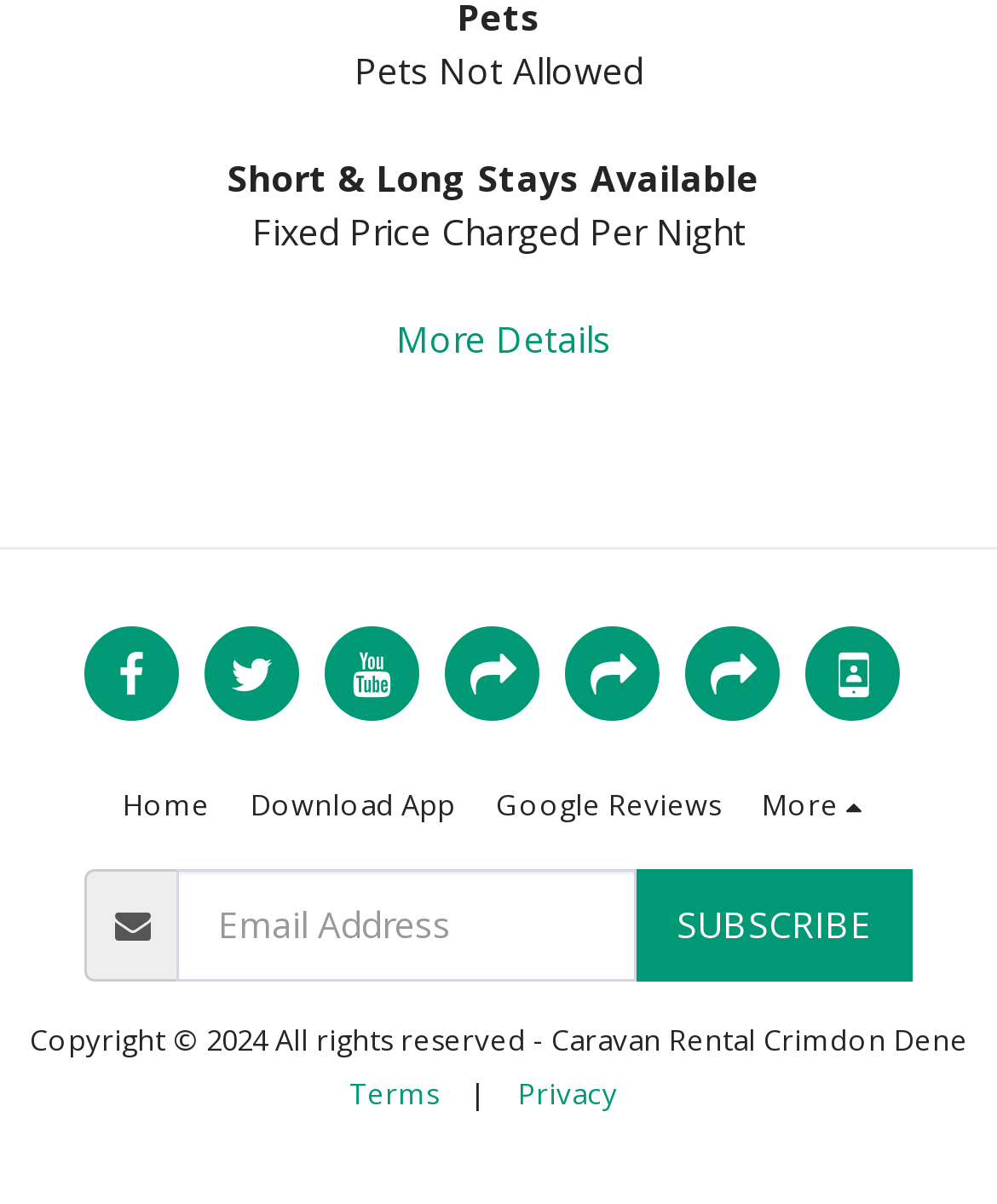What type of stays are available?
Look at the image and construct a detailed response to the question.

The webpage mentions 'Short & Long Stays Available' which implies that both short-term and long-term stays are available.